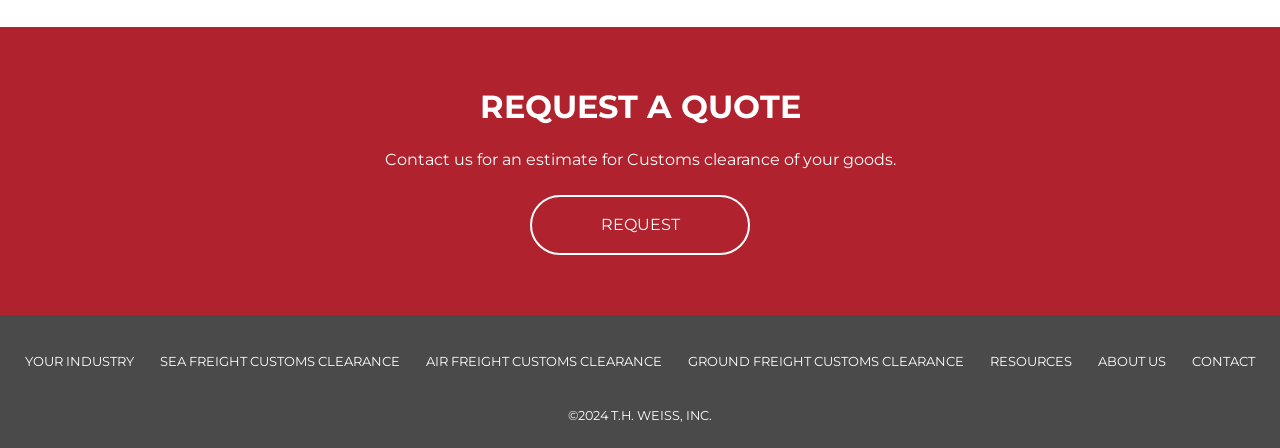Can you pinpoint the bounding box coordinates for the clickable element required for this instruction: "learn about customs clearance for your industry"? The coordinates should be four float numbers between 0 and 1, i.e., [left, top, right, bottom].

[0.02, 0.792, 0.105, 0.821]